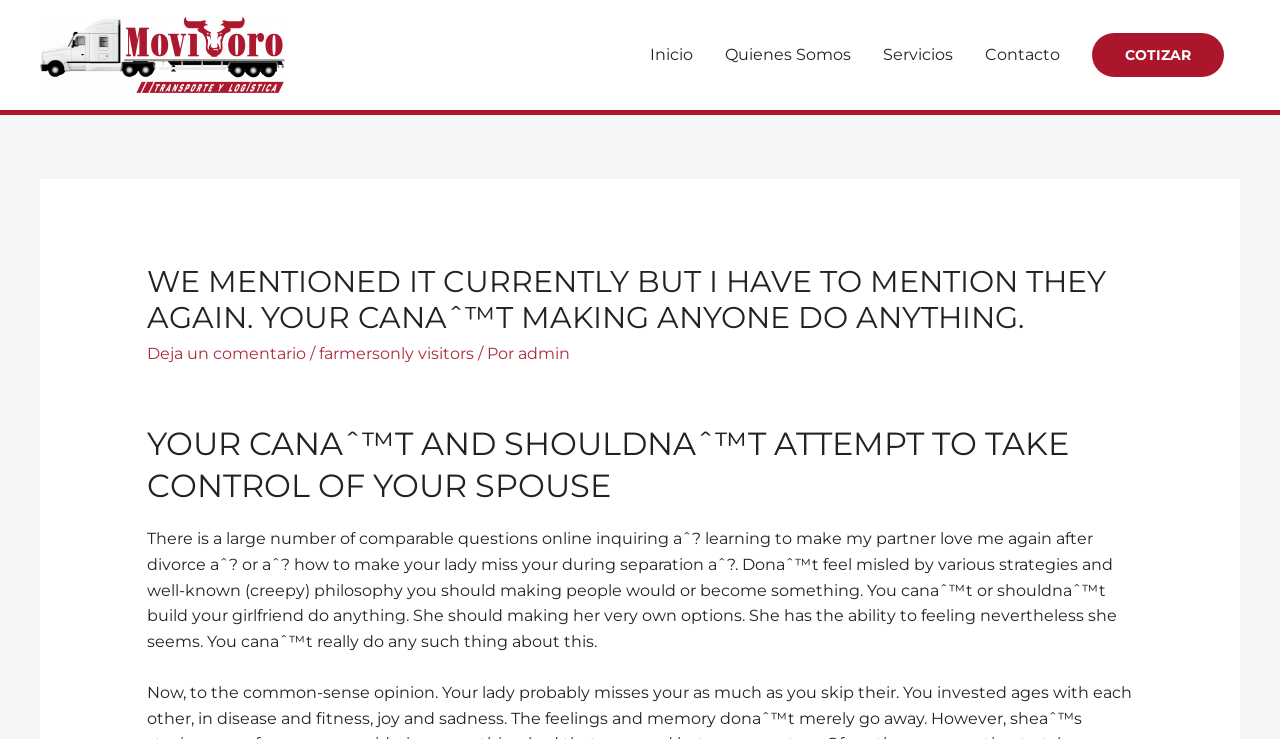Please find the bounding box coordinates of the section that needs to be clicked to achieve this instruction: "Click COTIZAR button".

[0.853, 0.045, 0.956, 0.104]